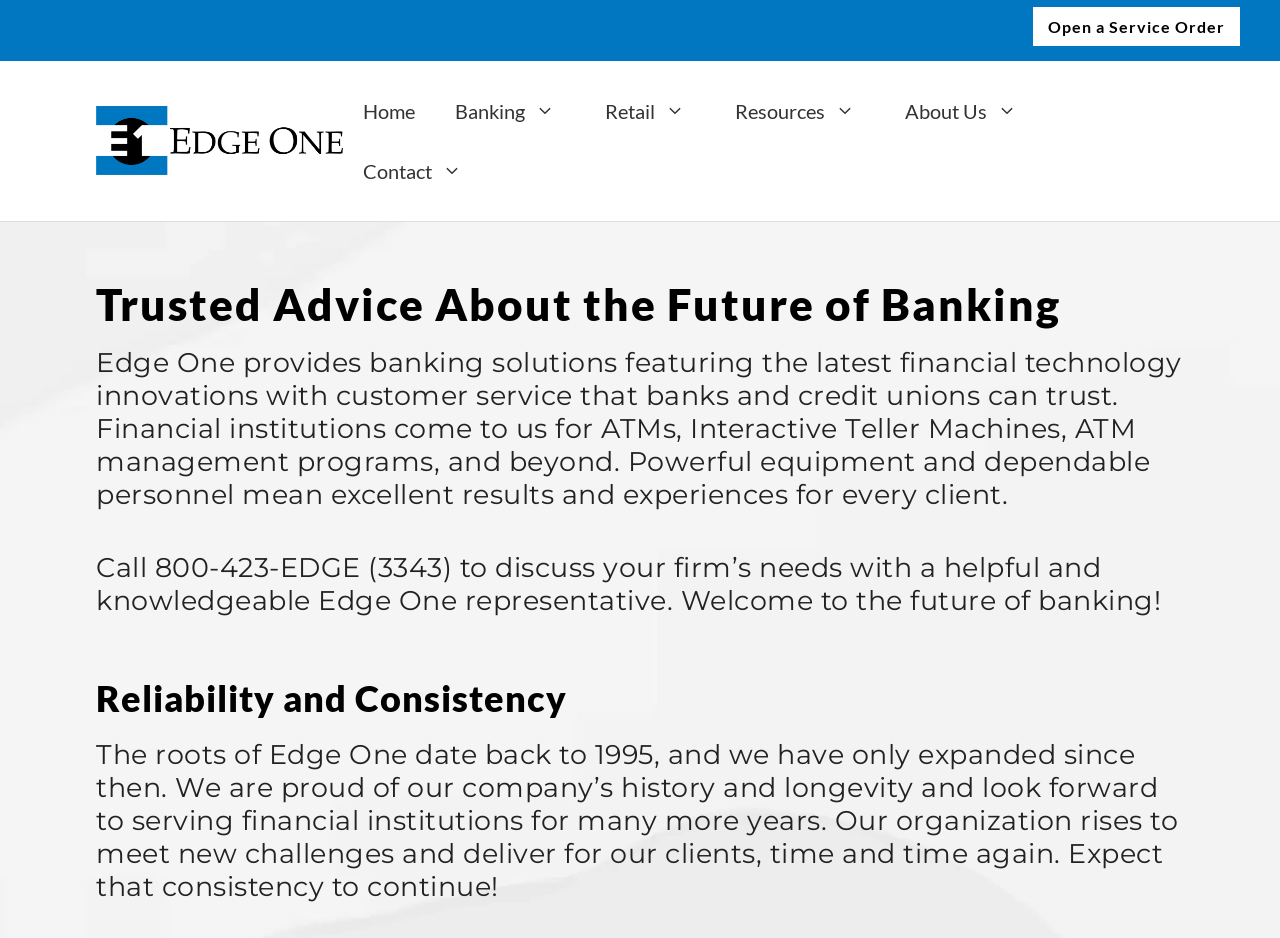Please provide the bounding box coordinates for the element that needs to be clicked to perform the instruction: "Contact Edge One". The coordinates must consist of four float numbers between 0 and 1, formatted as [left, top, right, bottom].

[0.275, 0.15, 0.376, 0.214]